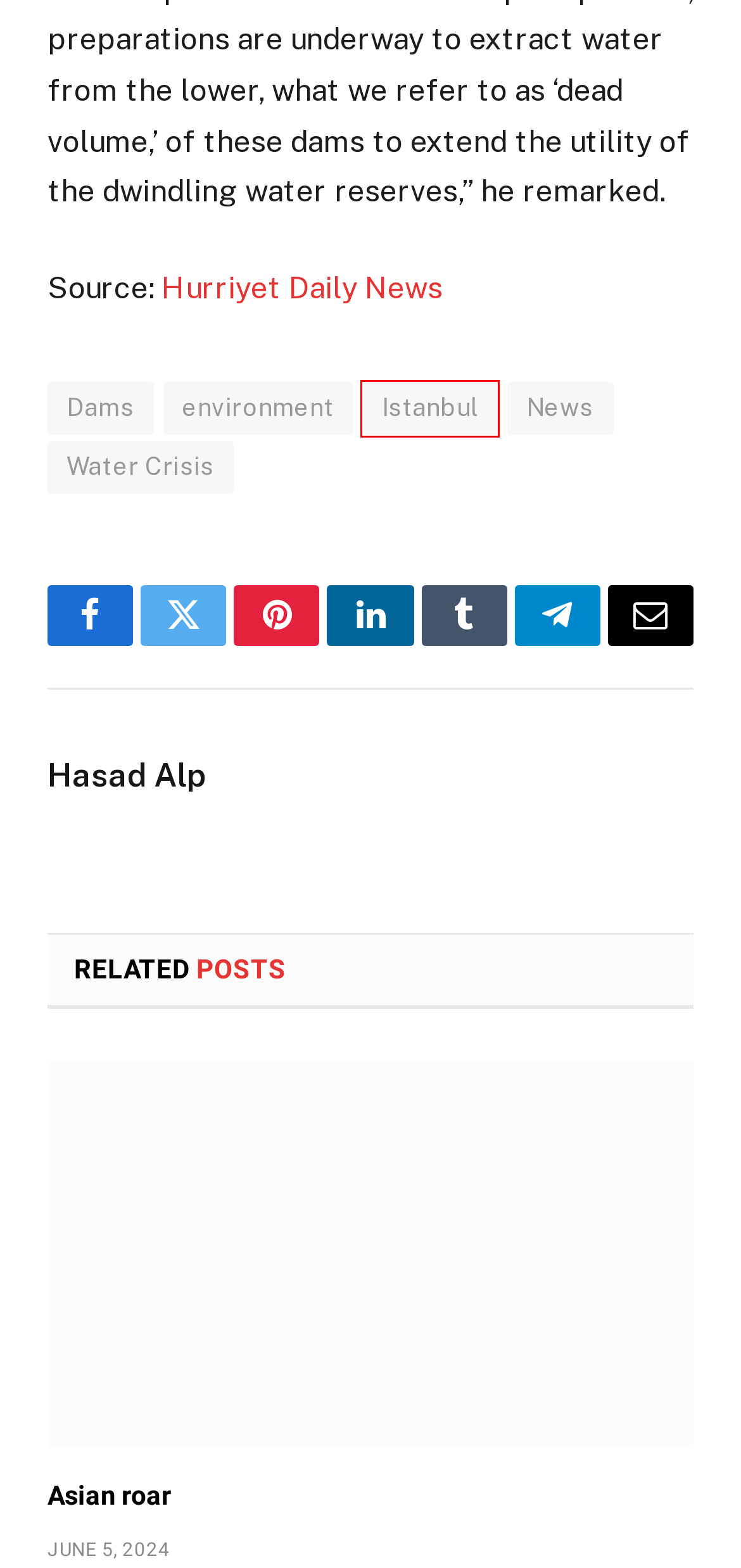Observe the screenshot of a webpage with a red bounding box around an element. Identify the webpage description that best fits the new page after the element inside the bounding box is clicked. The candidates are:
A. Asian roar - Bosporus Post
B. Human Rights Violations in Tajikistan - Bosporus Post
C. Water Crisis Archives - Bosporus Post
D. Istanbul Archives - Bosporus Post
E. News Archives - Bosporus Post
F. Dams Archives - Bosporus Post
G. Russia: When troop levels are not enough? - Bosporus Post
H. environment Archives - Bosporus Post

D